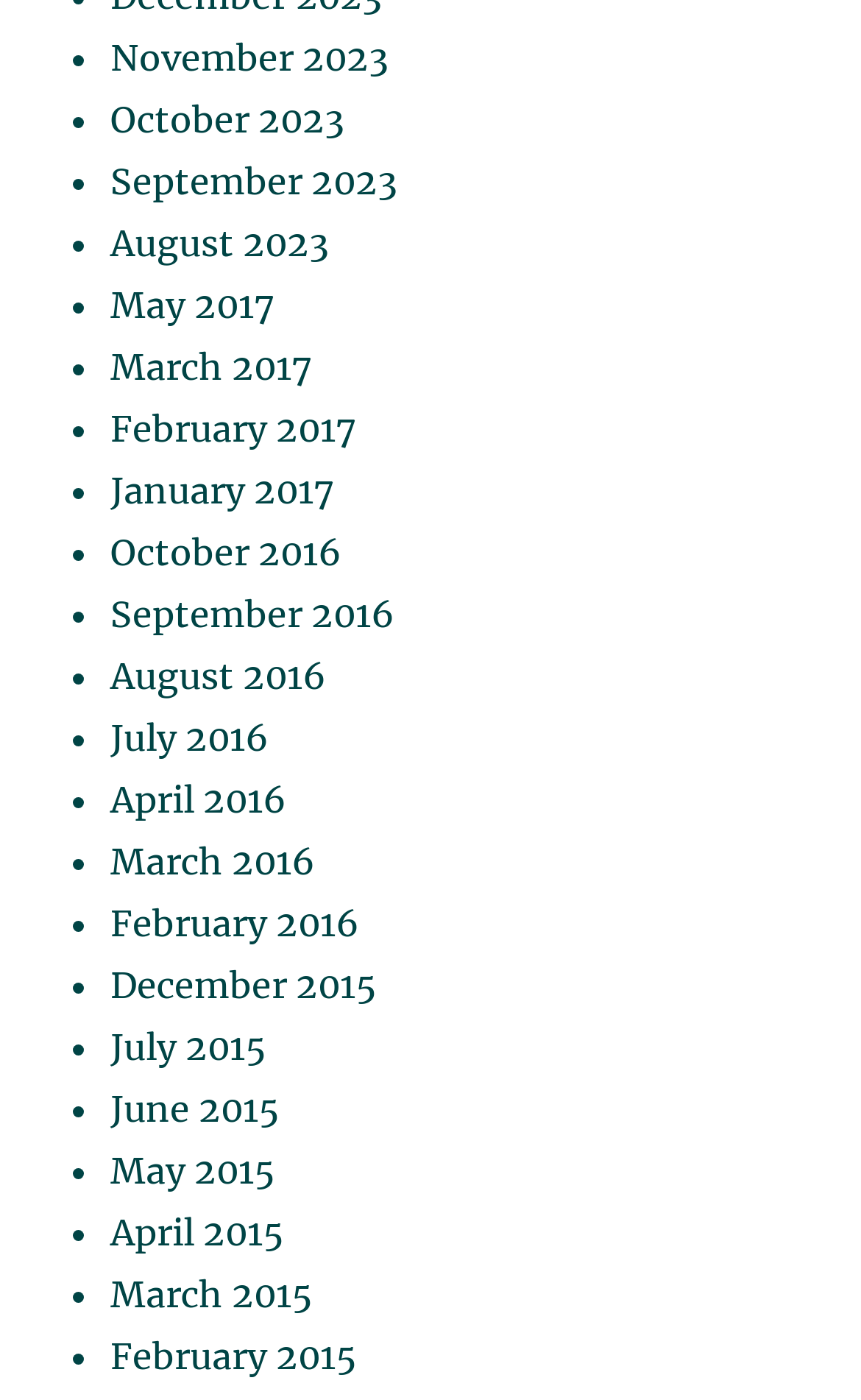Locate the bounding box coordinates of the clickable part needed for the task: "View August 2023".

[0.128, 0.158, 0.382, 0.189]